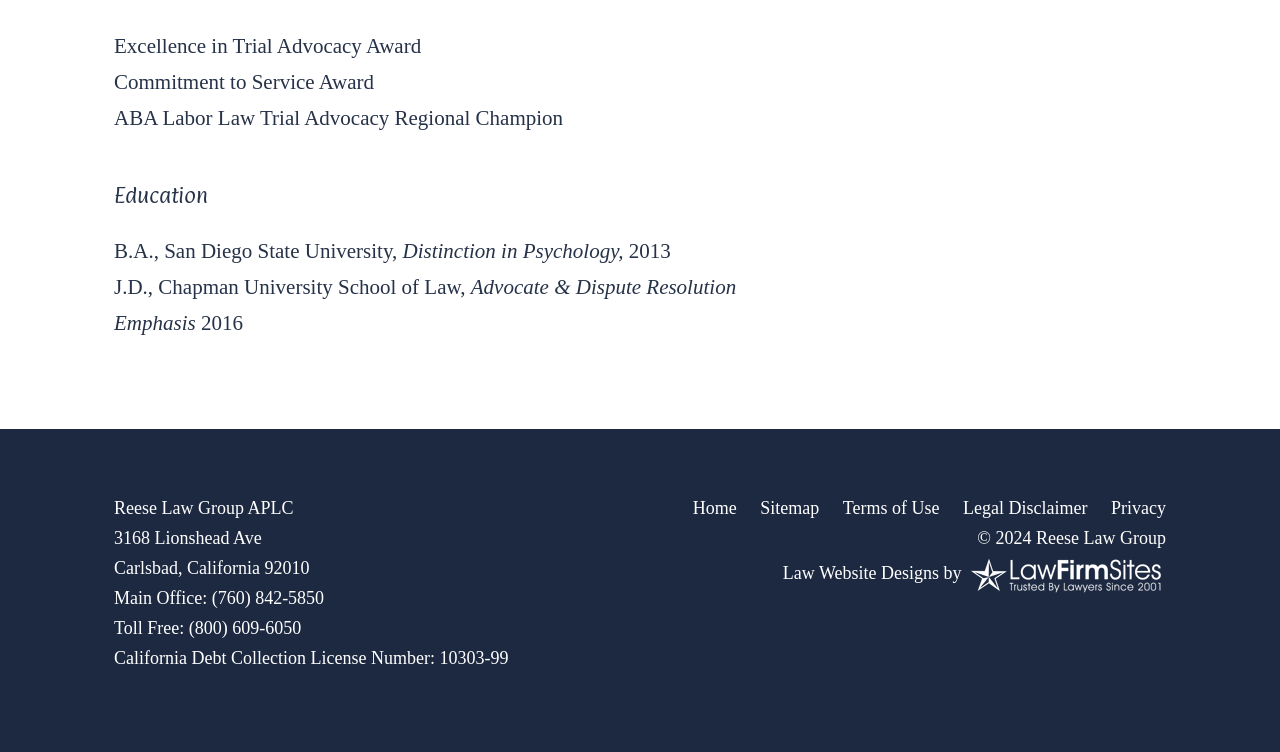What is the address of the main office?
Give a single word or phrase as your answer by examining the image.

3168 Lionshead Ave, Carlsbad, California 92010